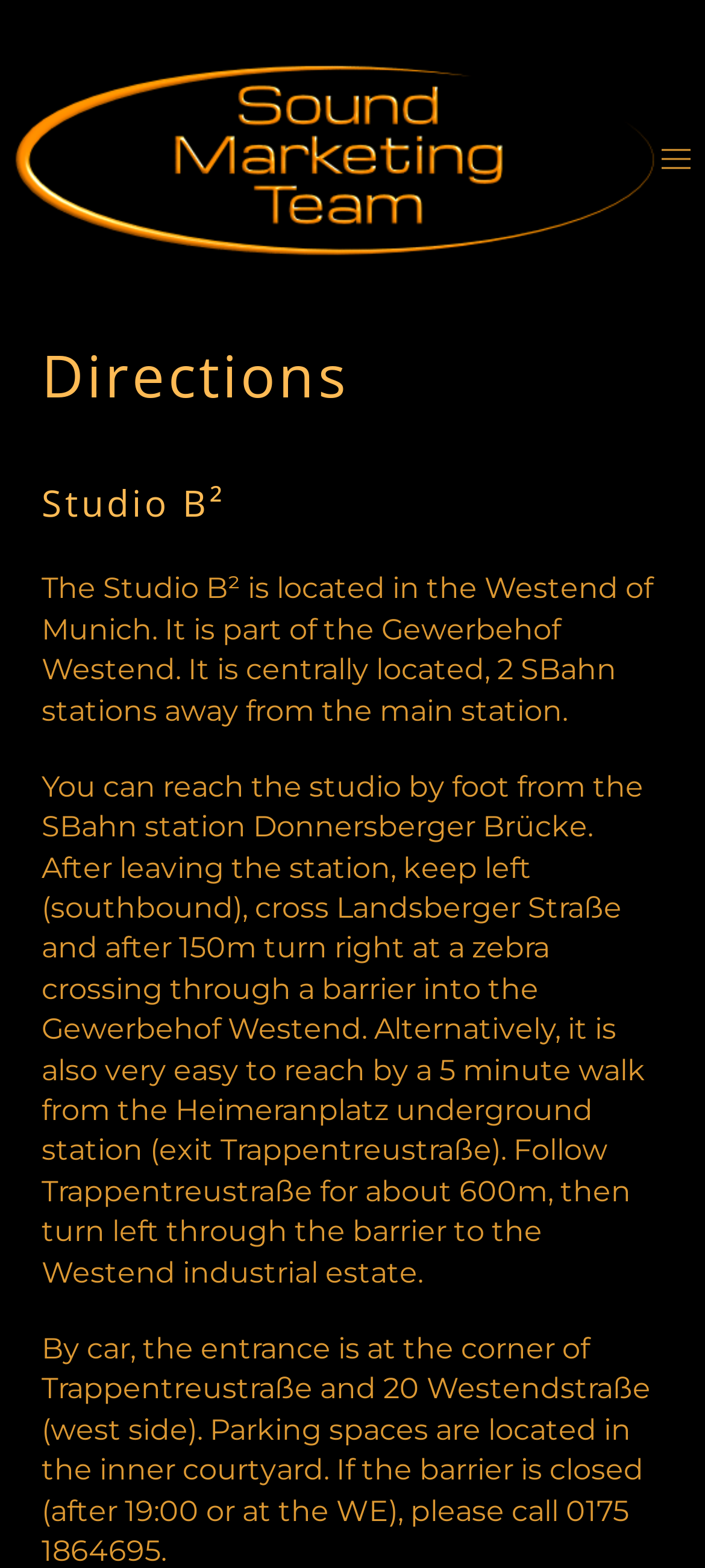How many S-Bahn stations away is the studio from the main station?
Provide a detailed and extensive answer to the question.

According to the webpage, 'It is centrally located, 2 S-Bahn stations away from the main station.'